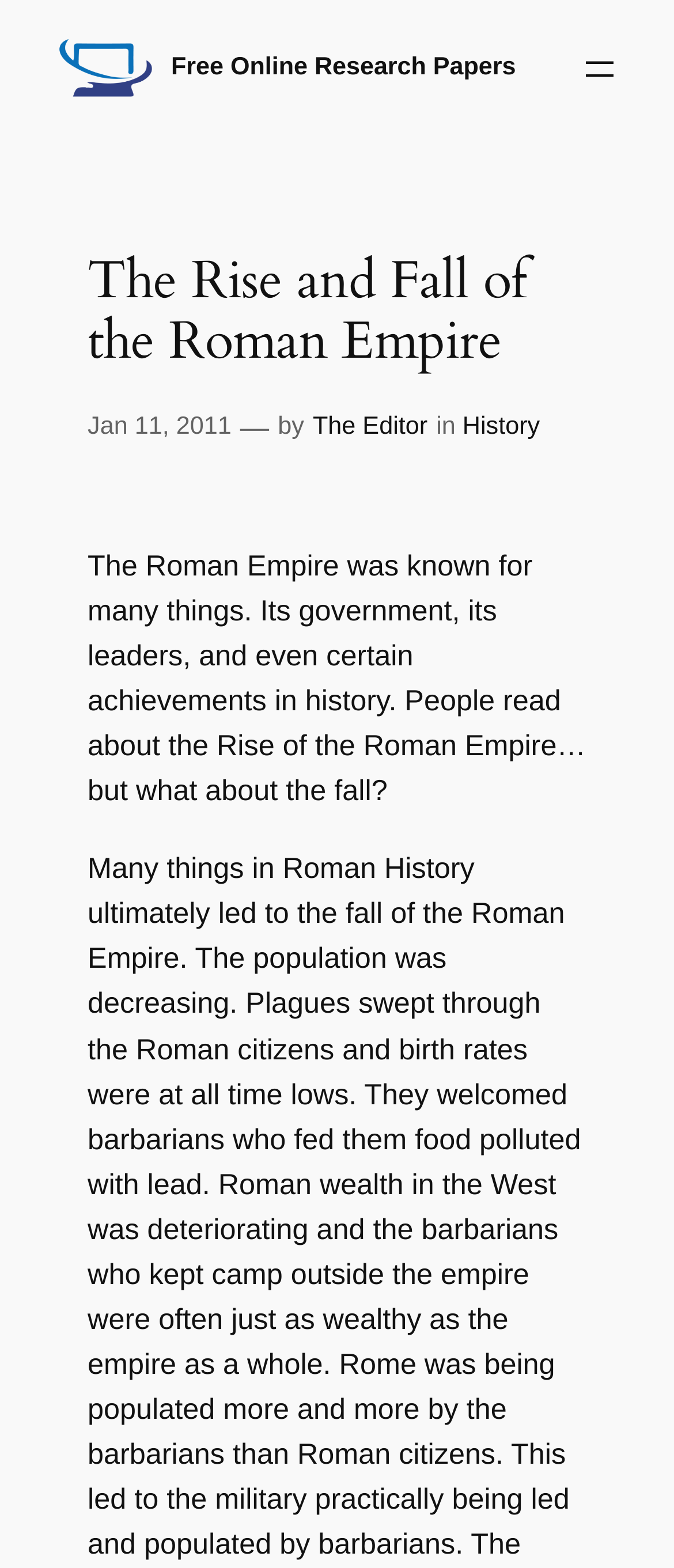Use a single word or phrase to answer the question: What is the main idea of the research paper?

Rise and Fall of Roman Empire